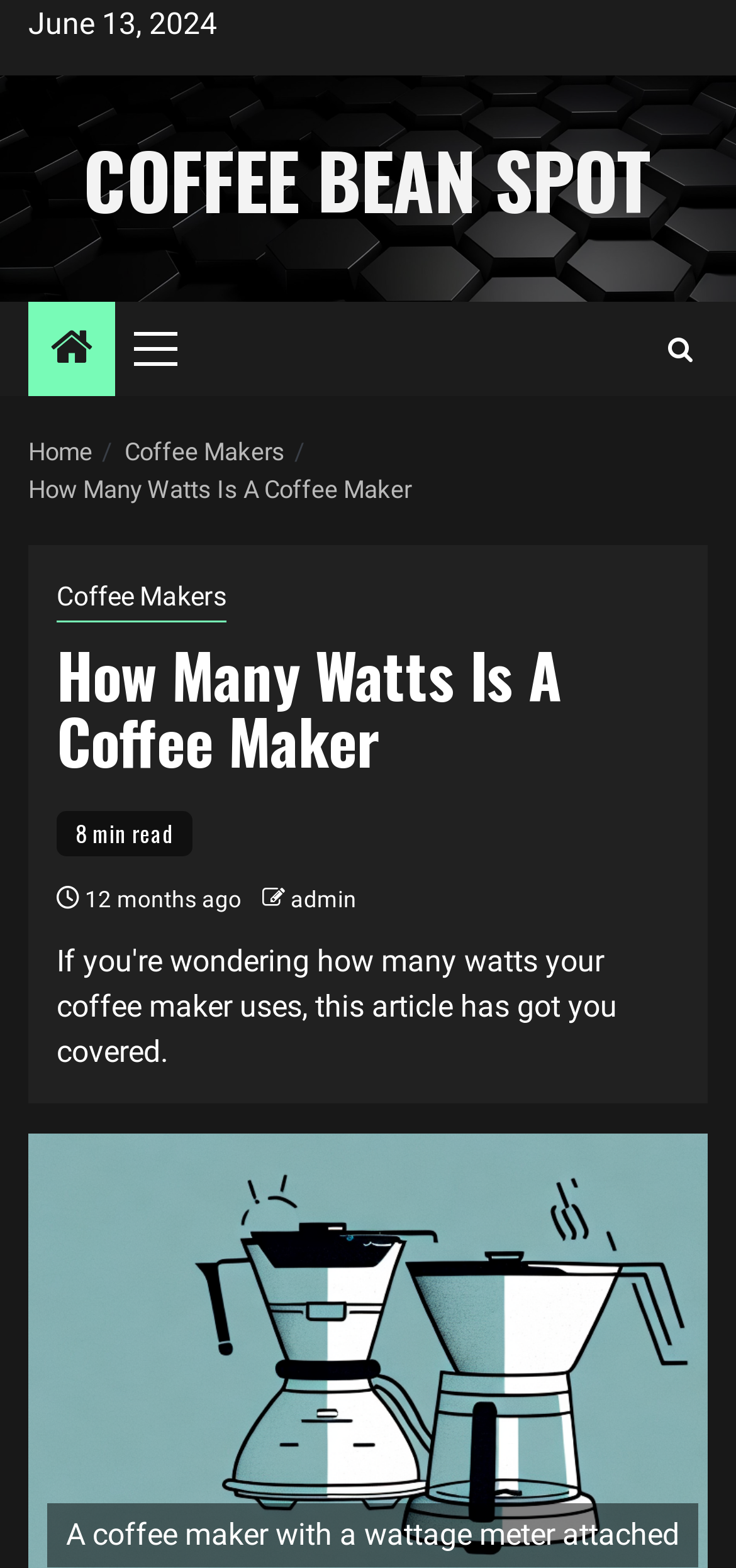Could you indicate the bounding box coordinates of the region to click in order to complete this instruction: "read how many watts is a coffee maker".

[0.077, 0.409, 0.923, 0.494]